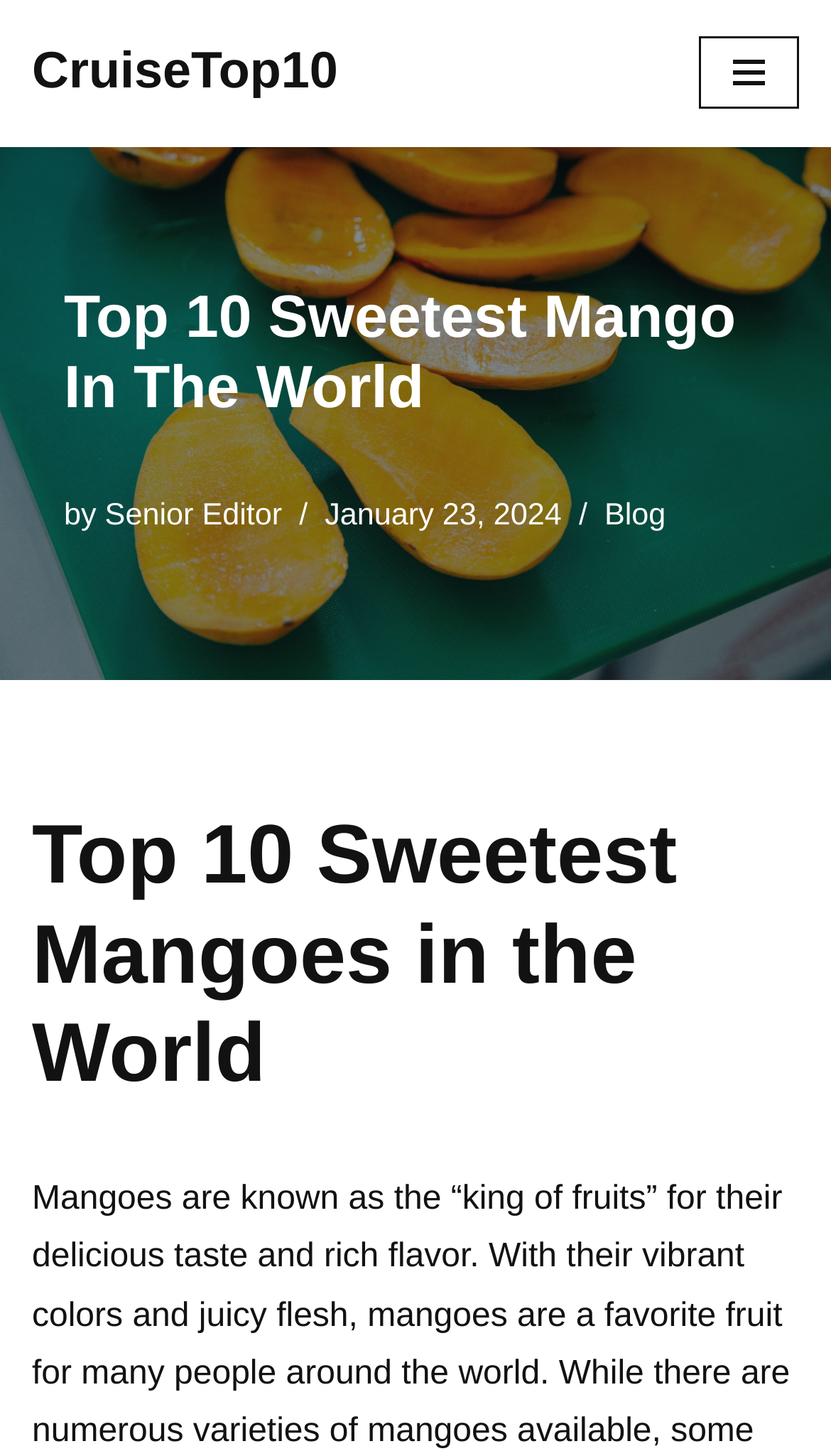When was the article published?
Carefully analyze the image and provide a detailed answer to the question.

I found the answer by looking at the time element which contains the text 'January 23, 2024', indicating the publication date of the article.